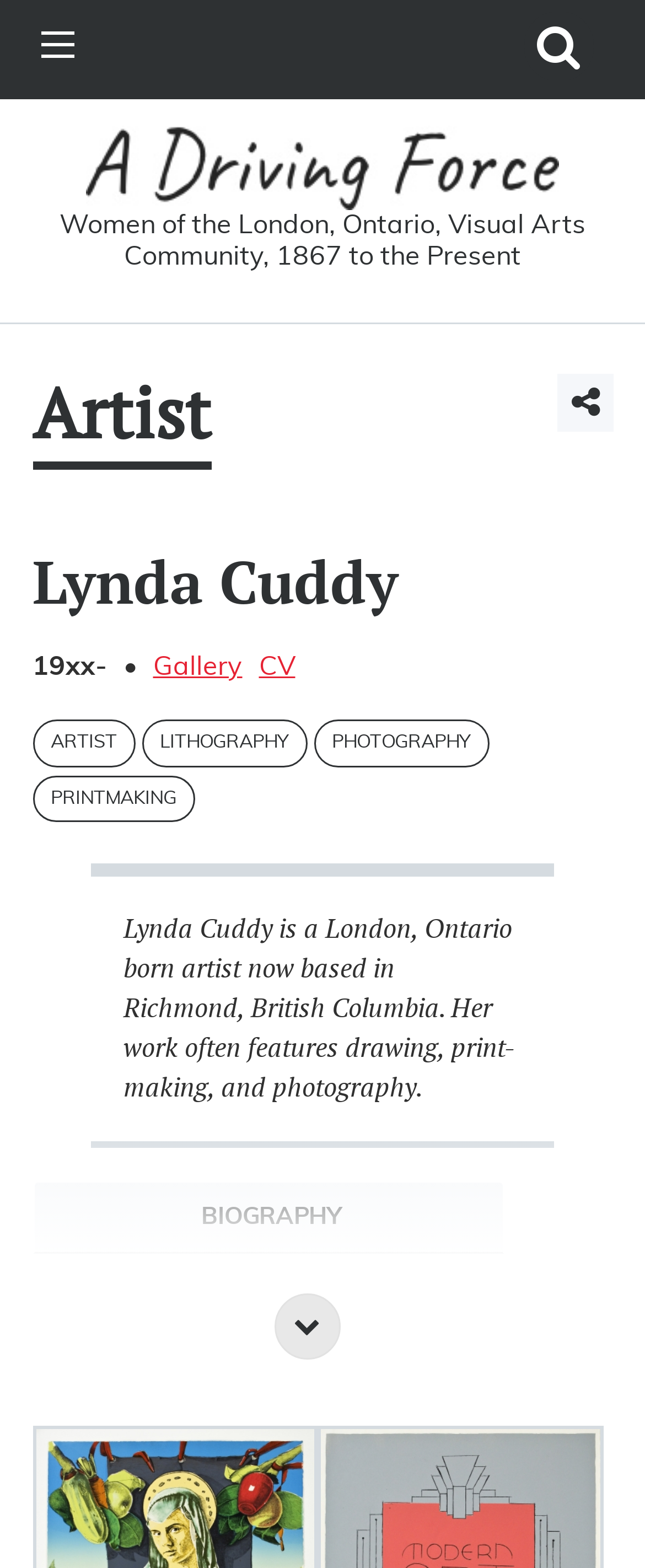What is the main heading of this webpage? Please extract and provide it.

A Driving Force